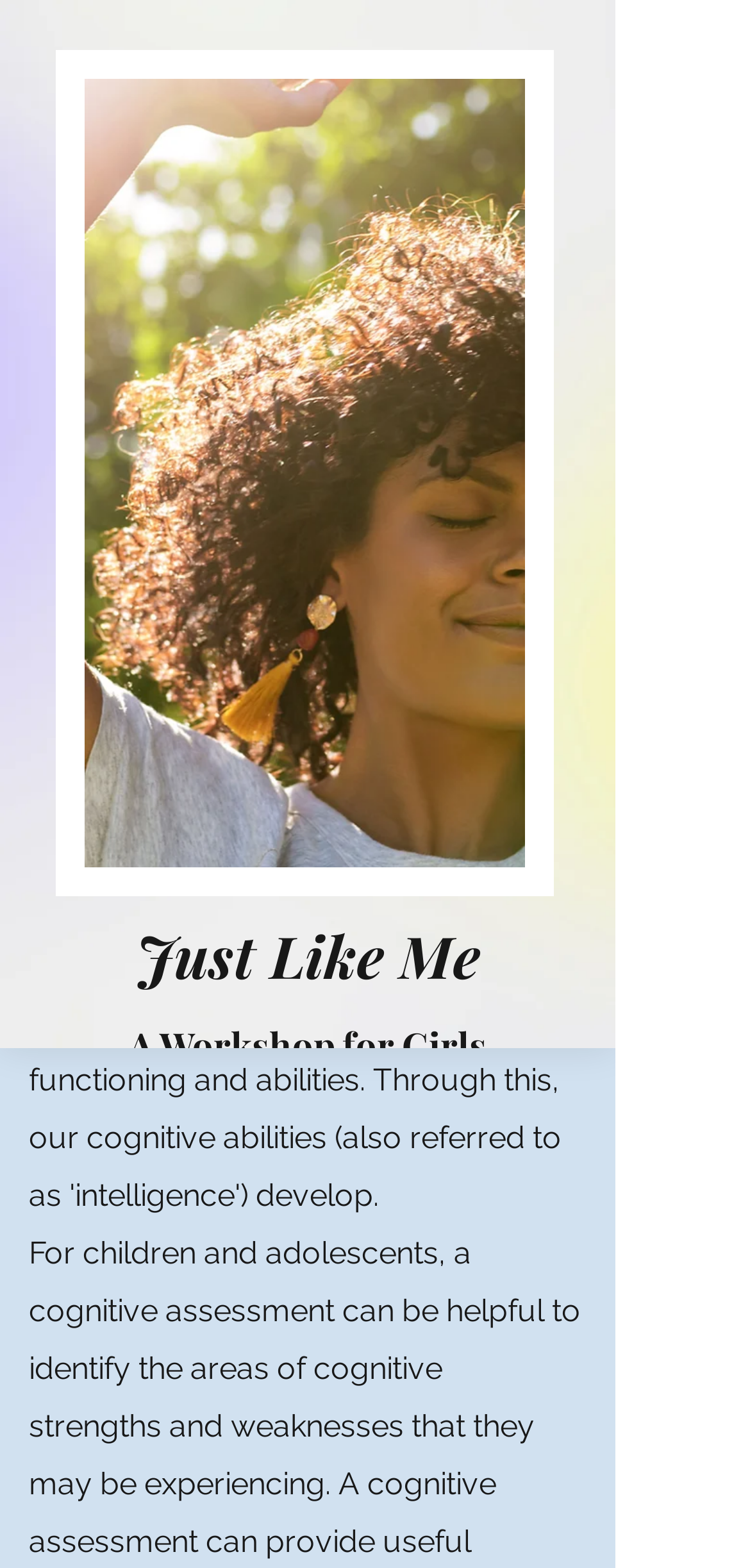Generate a comprehensive caption for the webpage you are viewing.

The webpage is about Dr. Grace Hancock, a clinical psychologist who conducts cognitive assessments for pre-school and school-aged children using evidence-based tools. 

At the top left of the page, there is a logo image. To the right of the logo, there is a navigation menu labeled "Site" with a button that has a popup menu. 

Below the navigation menu, there are two headings: "Dr. Grace Hancock" and "PSYCHOLOGY & AUTISM SUPPORT". The "Dr. Grace Hancock" heading has a link to the doctor's name, while the "PSYCHOLOGY & AUTISM SUPPORT" heading also has a link to the same text. 

To the right of these headings, there is an image related to "Numbers Game". 

Further down the page, there is a heading "Cognitive Assessment" located near the top right corner. 

At the bottom left of the page, there are three links: "Phone", "Address", and "Contact details", each accompanied by an image. 

The main content of the page is a dialog box that takes up most of the page. Within the dialog box, there is an image "external-file_edited.jpg" at the top left. Below the image, there is a heading "Just Like Me" and two blocks of text: "A Workshop for Girls with Autism" and "Normalisaing diversity & understanding your wonderful self". At the bottom of the dialog box, there is a "JOIN US" link.